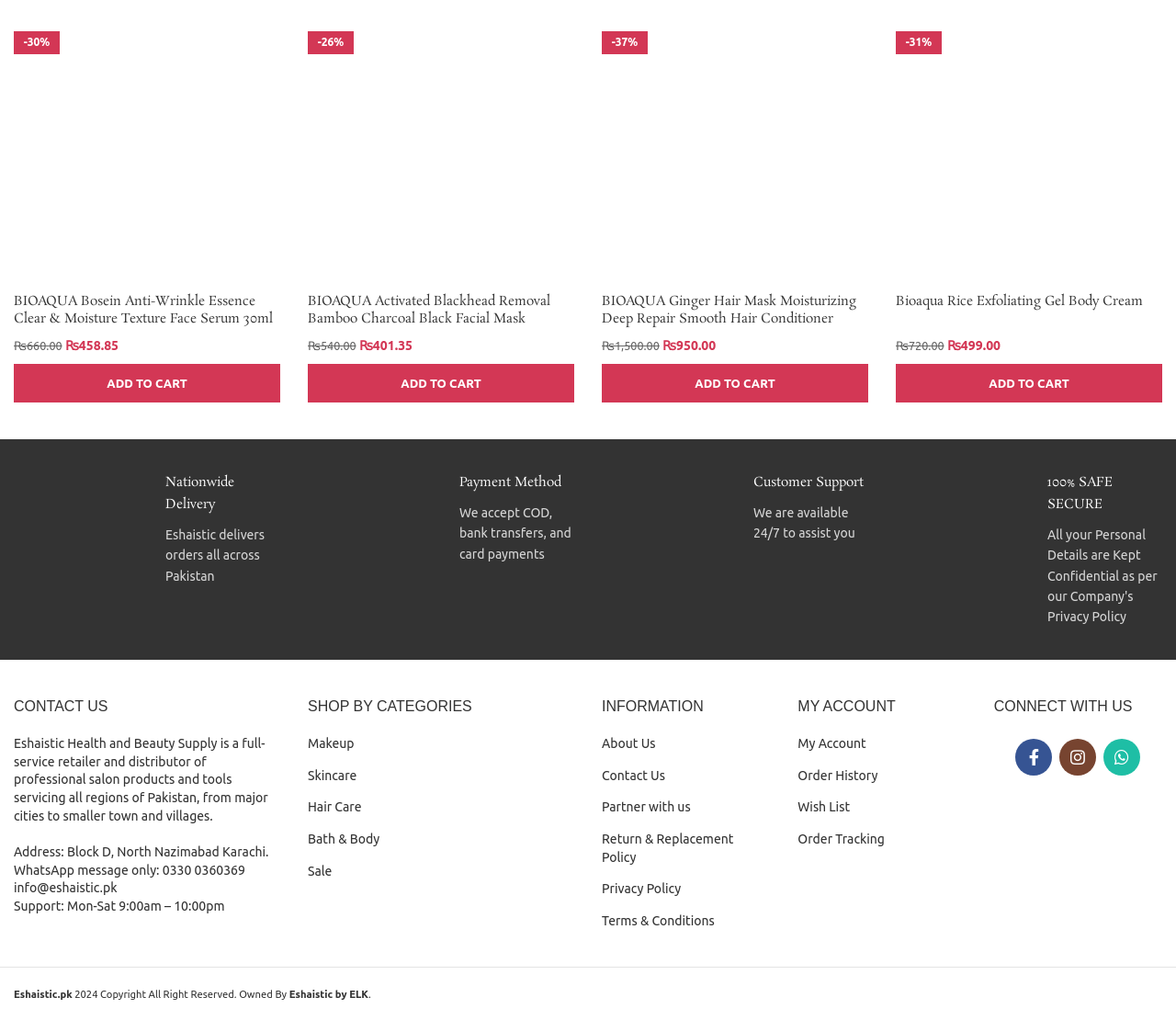Using the format (top-left x, top-left y, bottom-right x, bottom-right y), provide the bounding box coordinates for the described UI element. All values should be floating point numbers between 0 and 1: Skincare

[0.262, 0.753, 0.303, 0.767]